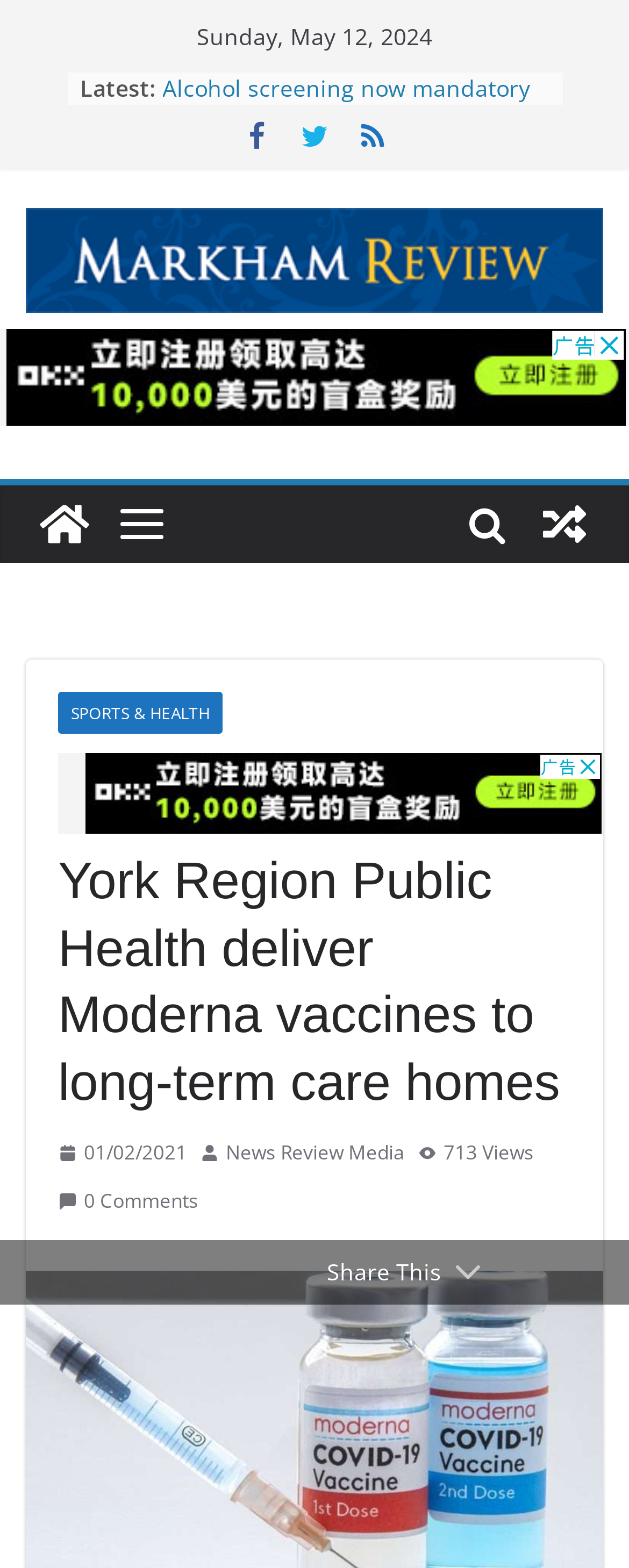Determine the bounding box coordinates for the area that needs to be clicked to fulfill this task: "Read about YRT ridership being up 36 per cent". The coordinates must be given as four float numbers between 0 and 1, i.e., [left, top, right, bottom].

[0.258, 0.067, 0.763, 0.107]